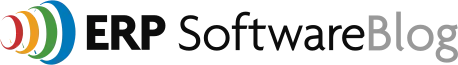Detail all significant aspects of the image you see.

The image features the logo of the "ERP Software Blog," a platform dedicated to providing insights, comparisons, and opinions on ERP (Enterprise Resource Planning) software solutions. The logo consists of a series of colorful circular shapes in shades of blue, green, orange, and red, symbolizing a spectrum of information and resources in the realm of ERP software. The text "ERP Software Blog" is prominently displayed in a modern font, signifying the blog’s focus on contemporary ERP solutions and trends. This branding effectively conveys the blog’s mission to guide users through the complexities of ERP software selection and implementation.